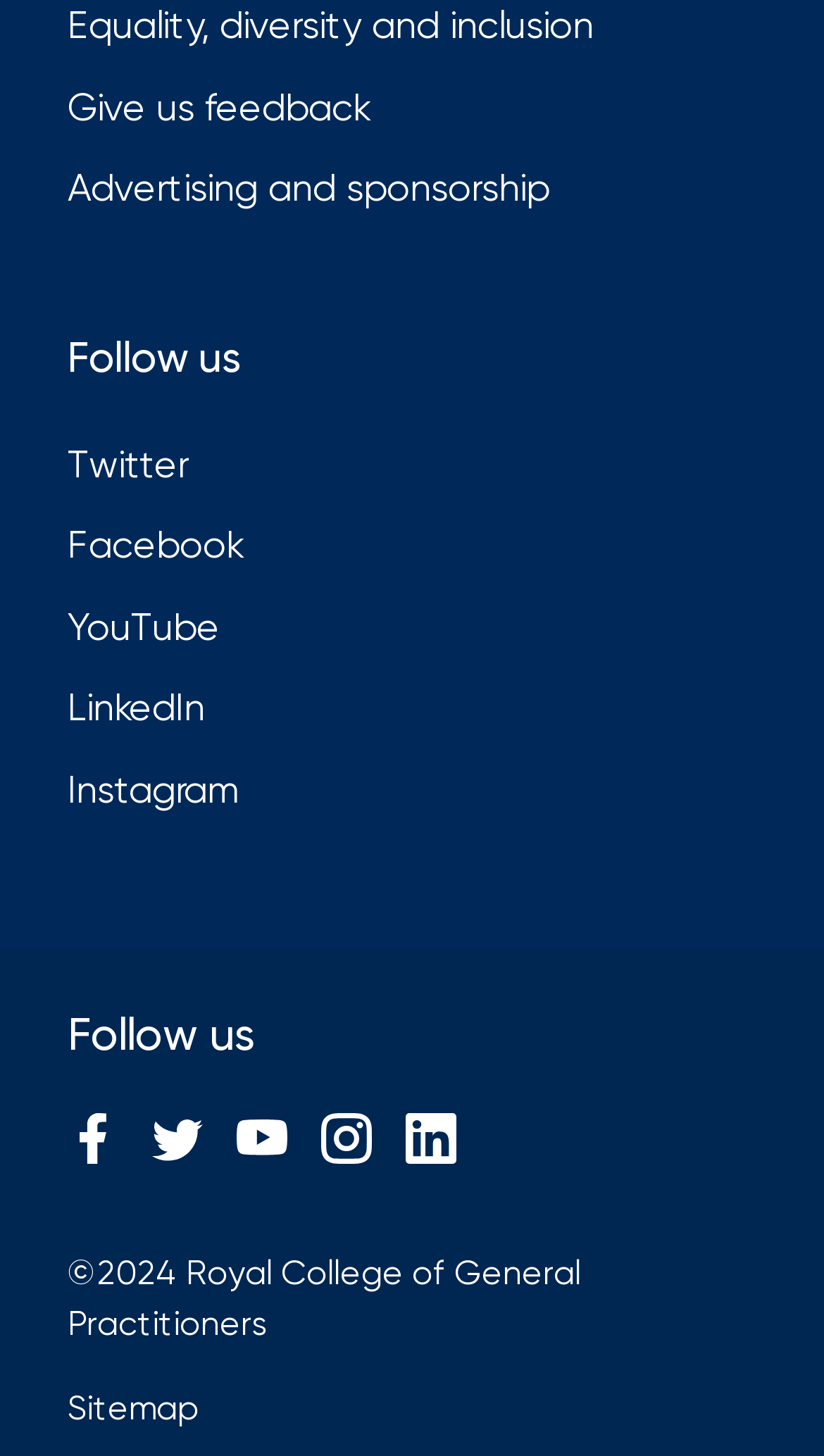Kindly provide the bounding box coordinates of the section you need to click on to fulfill the given instruction: "Check out Te Kohe Tuhaka's profile".

None